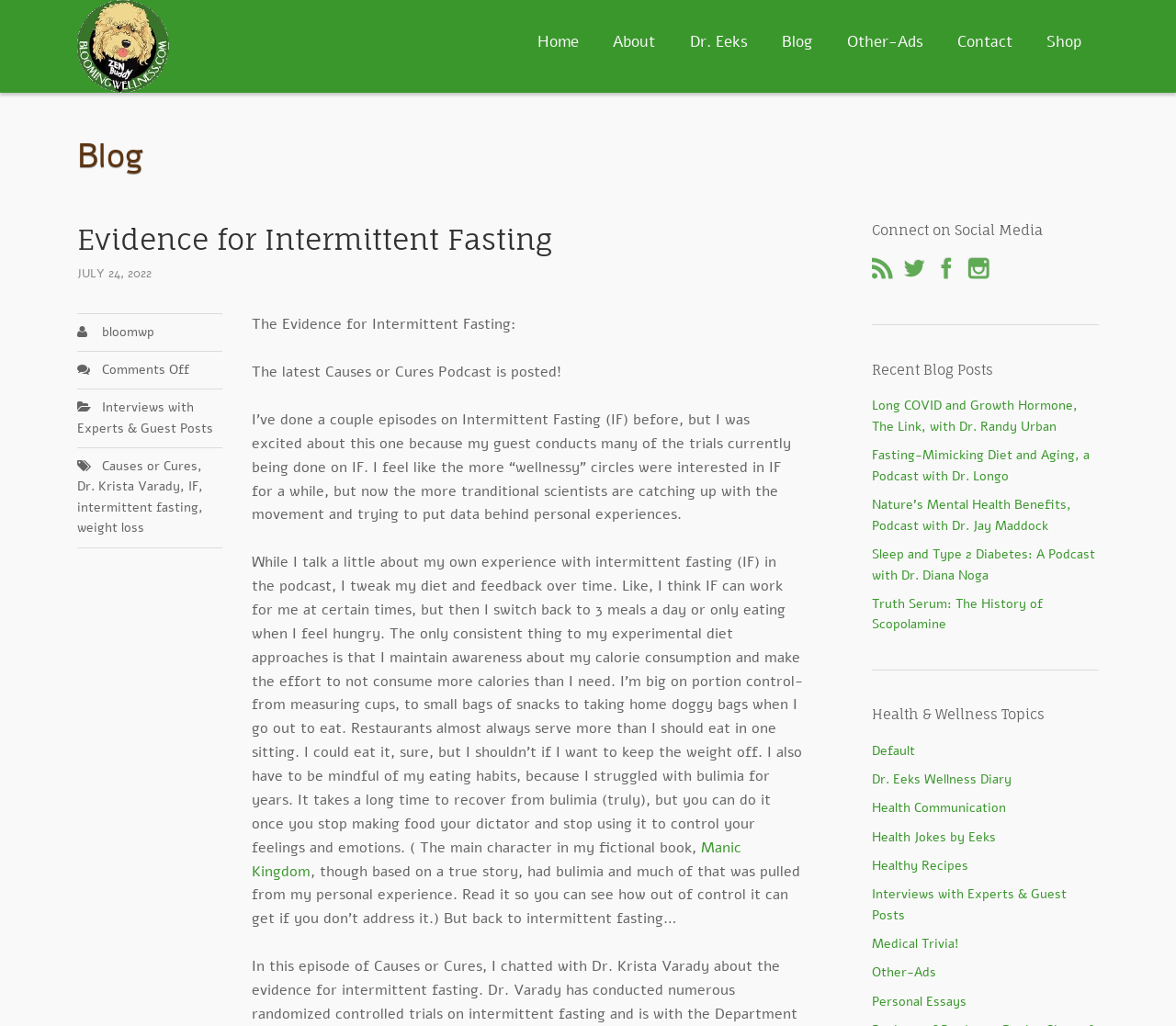Select the bounding box coordinates of the element I need to click to carry out the following instruction: "Read the blog post about 'Evidence for Intermittent Fasting'".

[0.066, 0.214, 0.683, 0.253]